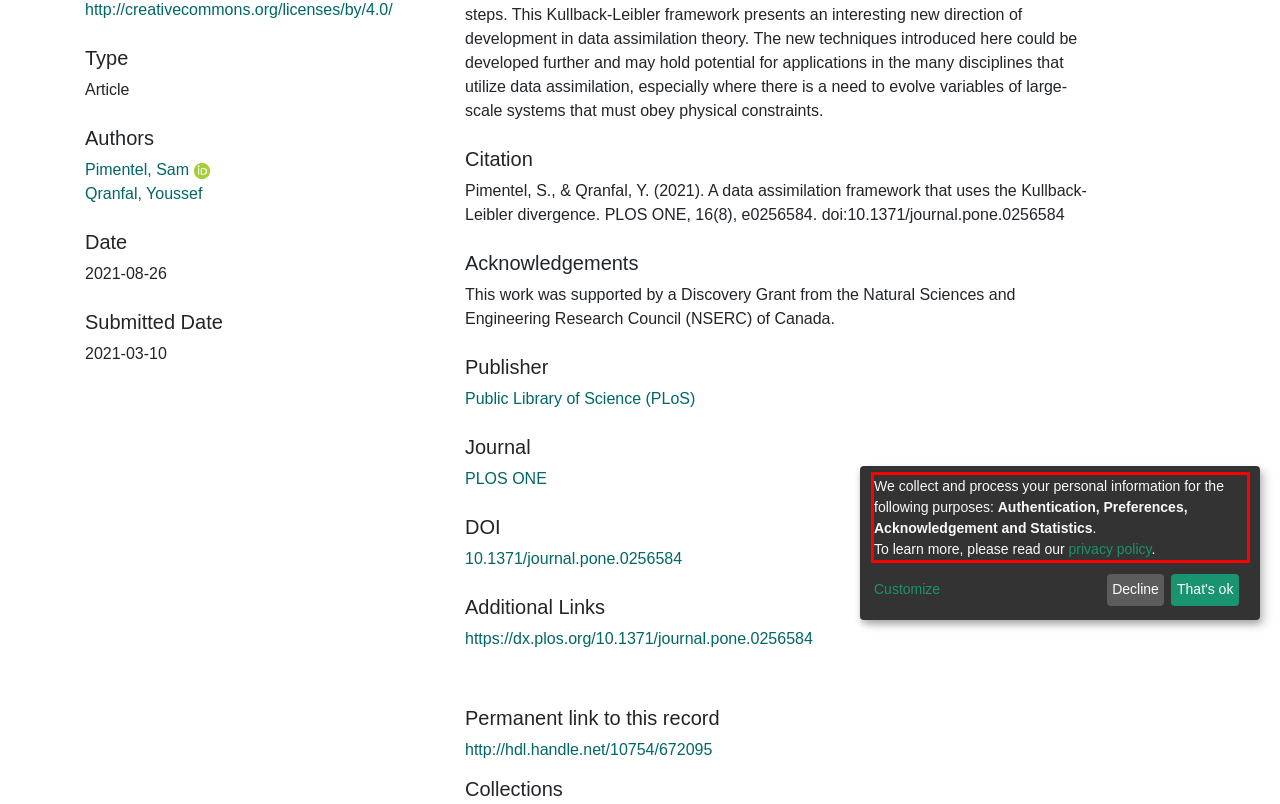Look at the provided screenshot of the webpage and perform OCR on the text within the red bounding box.

We collect and process your personal information for the following purposes: Authentication, Preferences, Acknowledgement and Statistics. To learn more, please read our privacy policy.